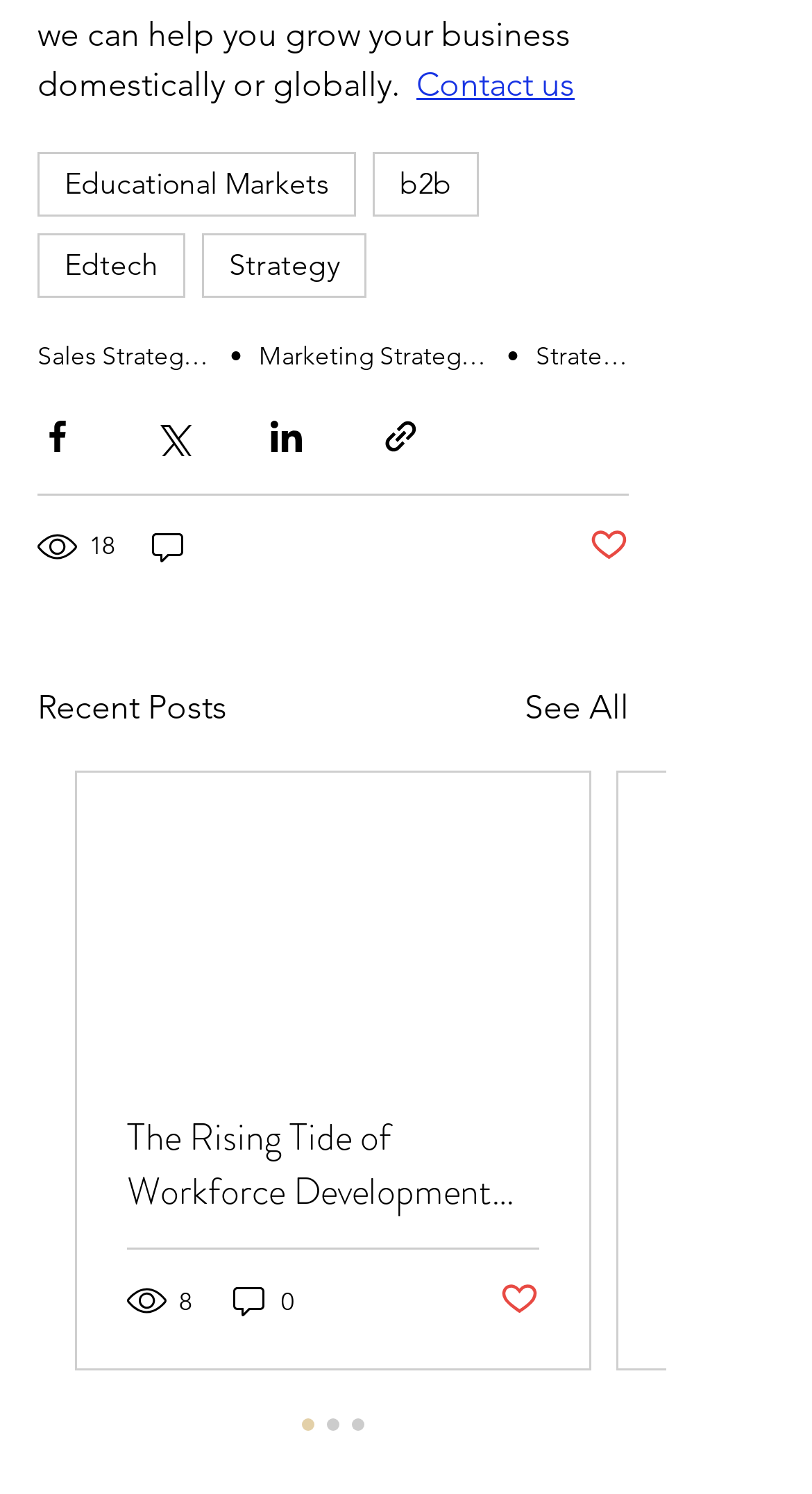Please give a one-word or short phrase response to the following question: 
What is the purpose of the buttons with Facebook, Twitter, and LinkedIn icons?

Share via social media